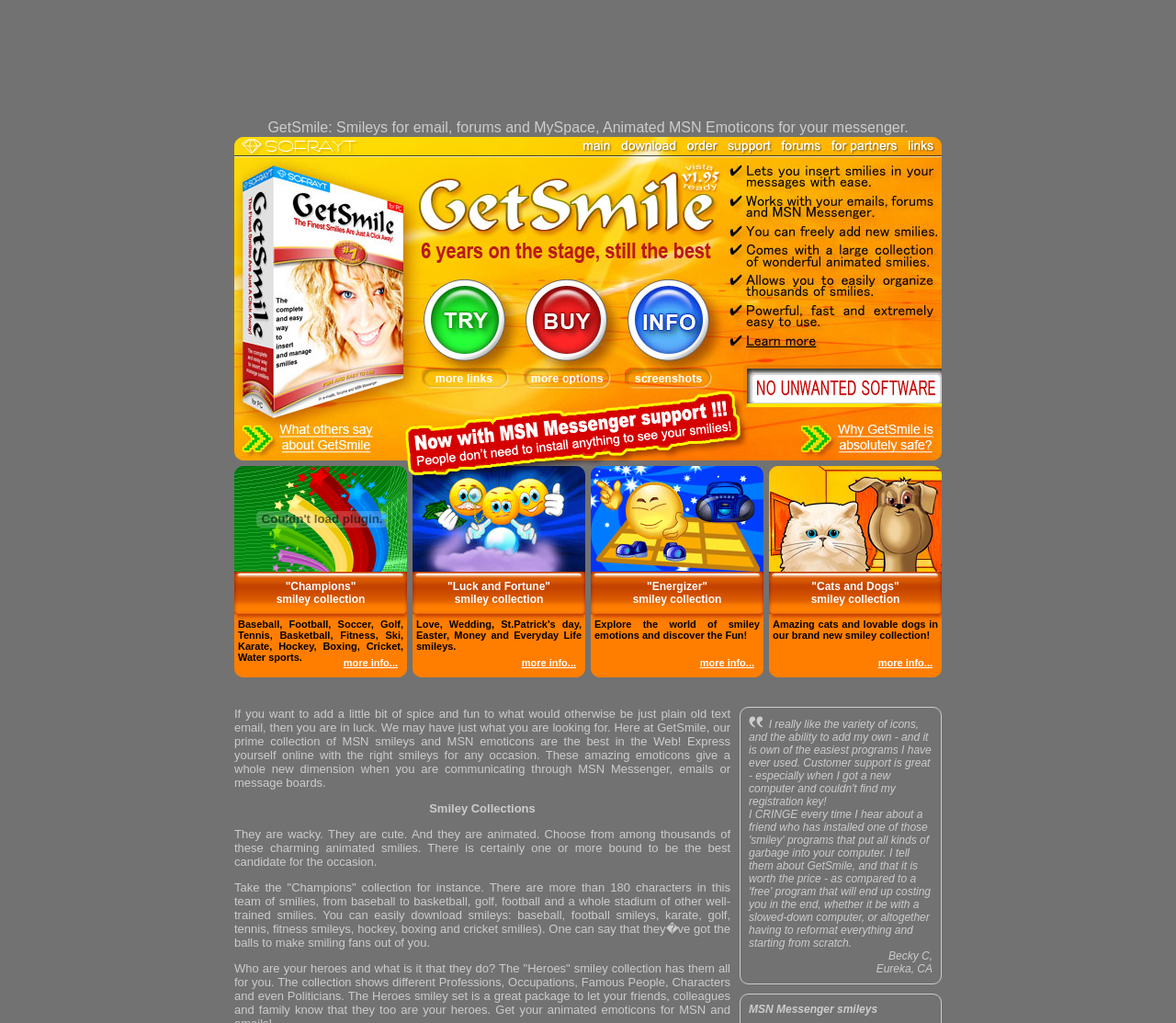Refer to the image and provide a thorough answer to this question:
What is the main purpose of GetSmile?

Based on the webpage content, GetSmile is a program that allows users to easily insert smileys and MSN emoticons in their messages, emails, forums, and MSN Messenger.